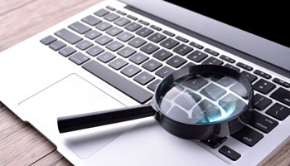What does the magnifying glass symbolize? Refer to the image and provide a one-word or short phrase answer.

search for information or clarity